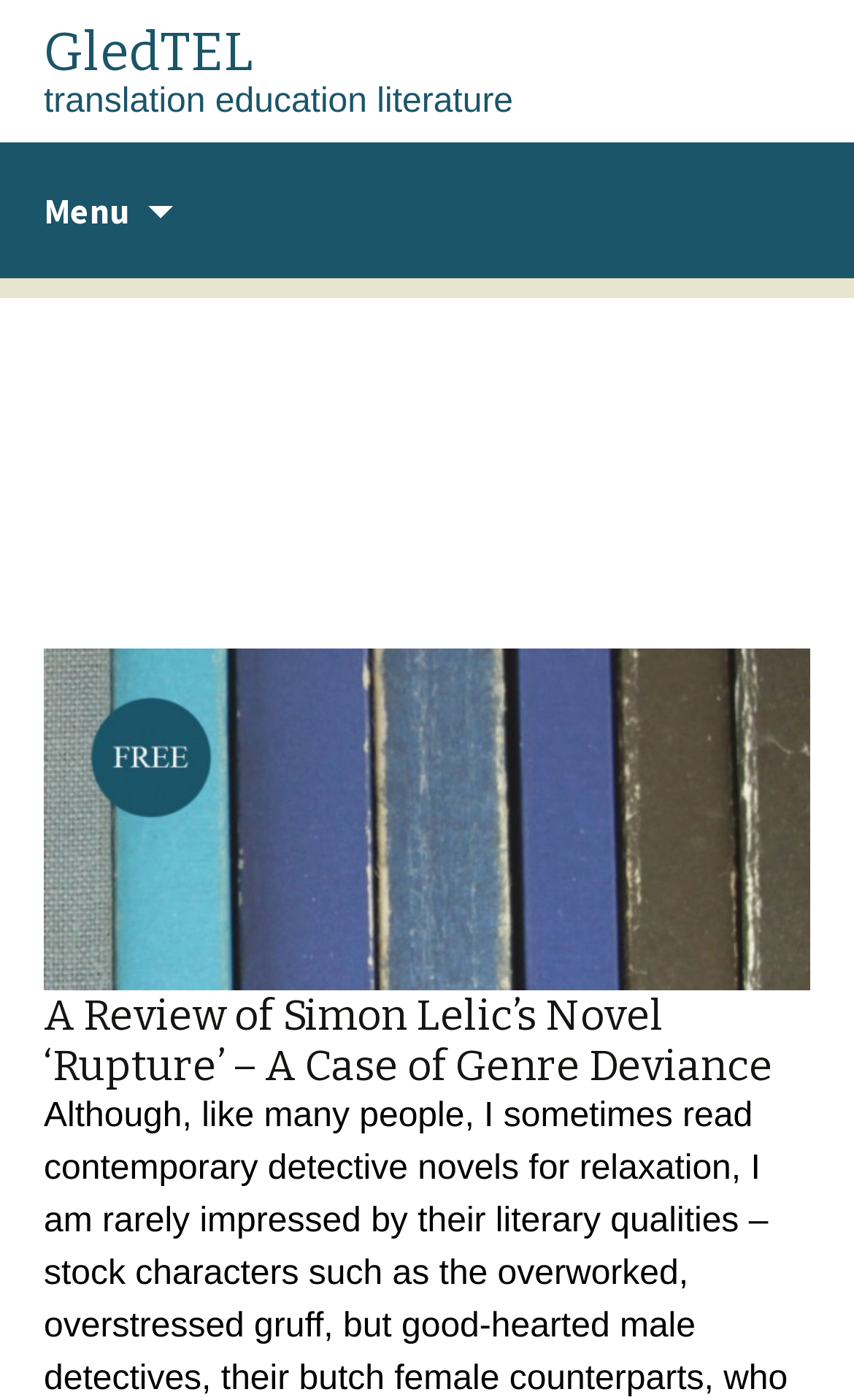Calculate the bounding box coordinates for the UI element based on the following description: "Menu". Ensure the coordinates are four float numbers between 0 and 1, i.e., [left, top, right, bottom].

[0.0, 0.103, 0.254, 0.198]